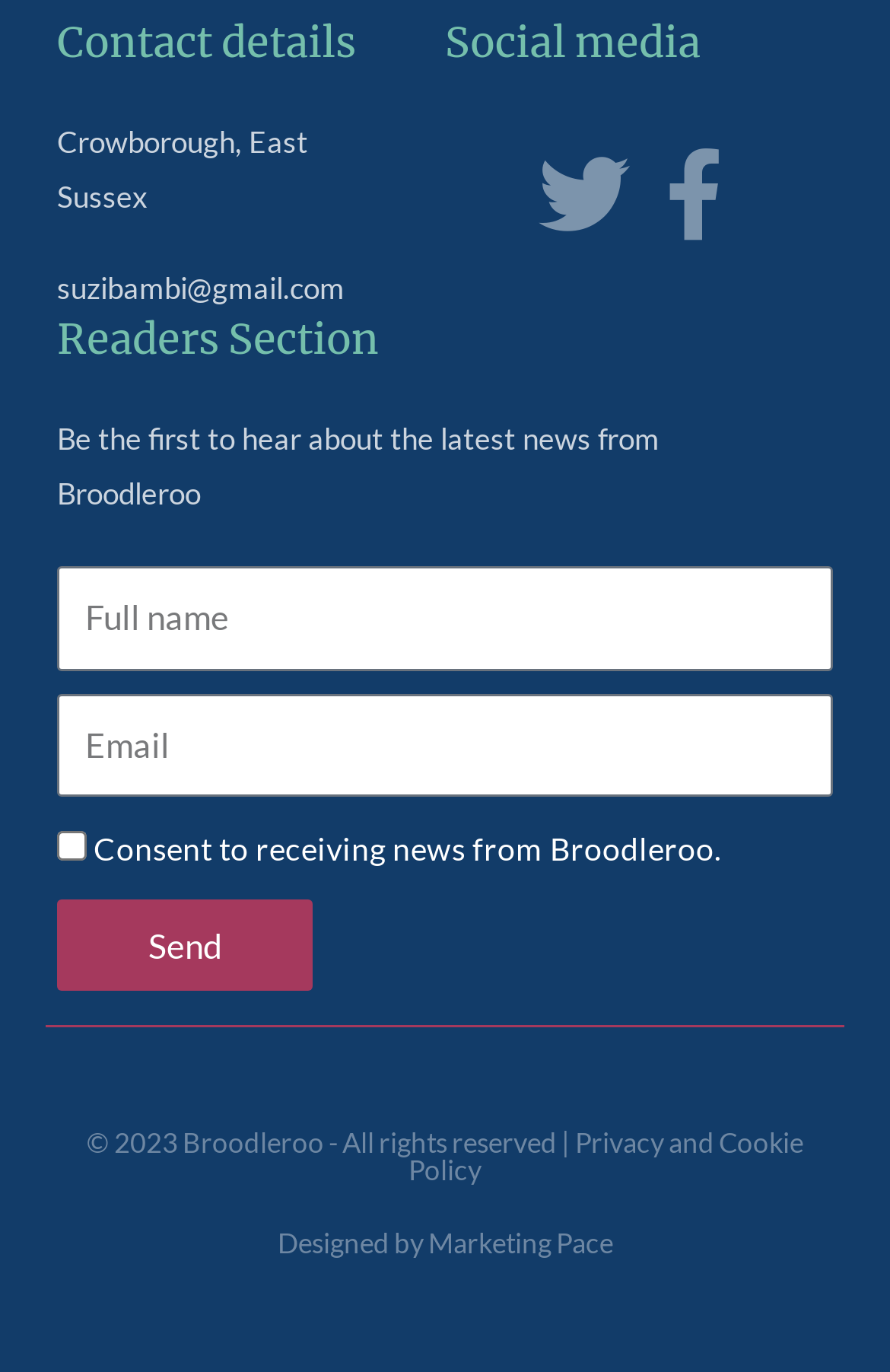Provide your answer to the question using just one word or phrase: What is the purpose of the checkbox?

Consent to receiving news